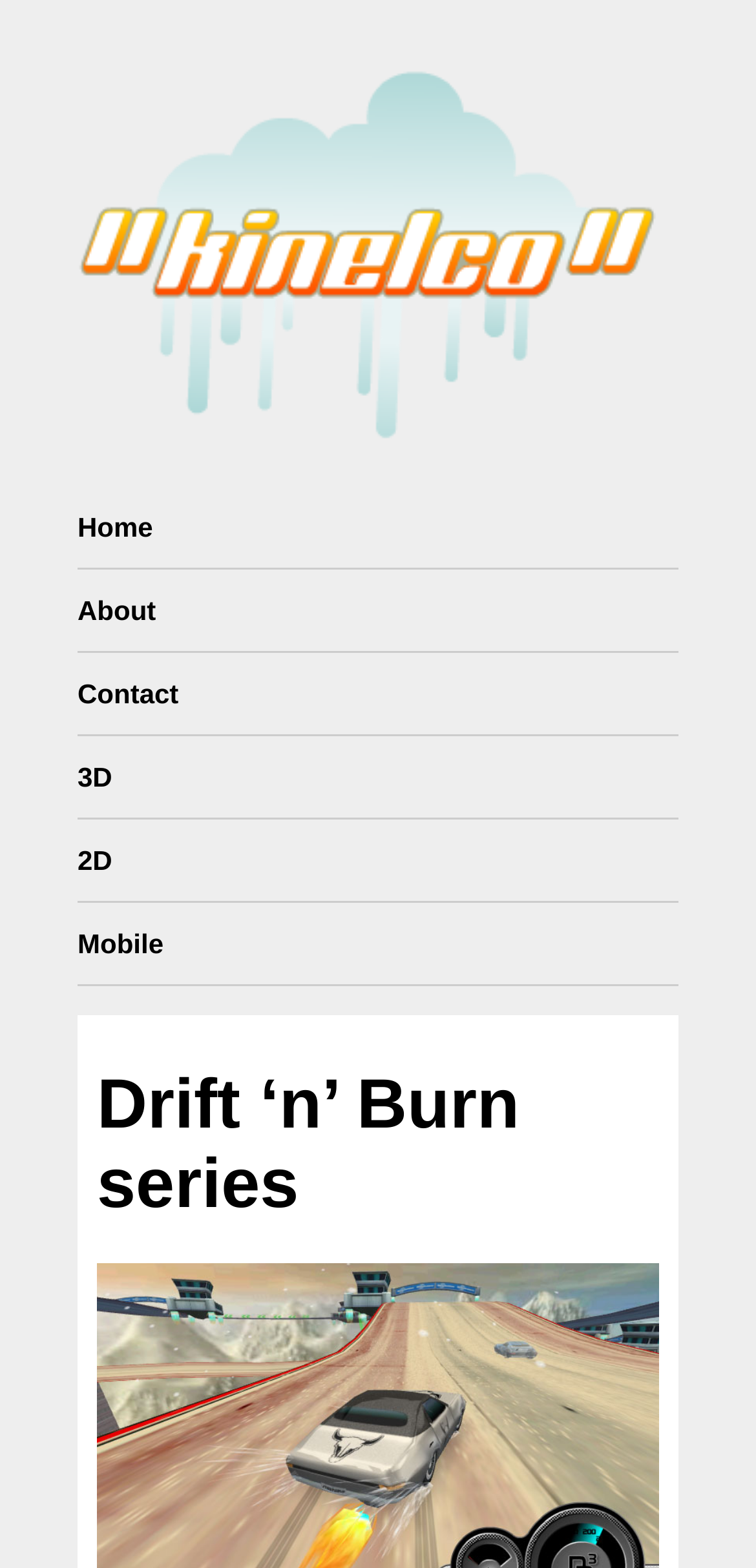How many empty links are there?
Look at the image and provide a short answer using one word or a phrase.

2